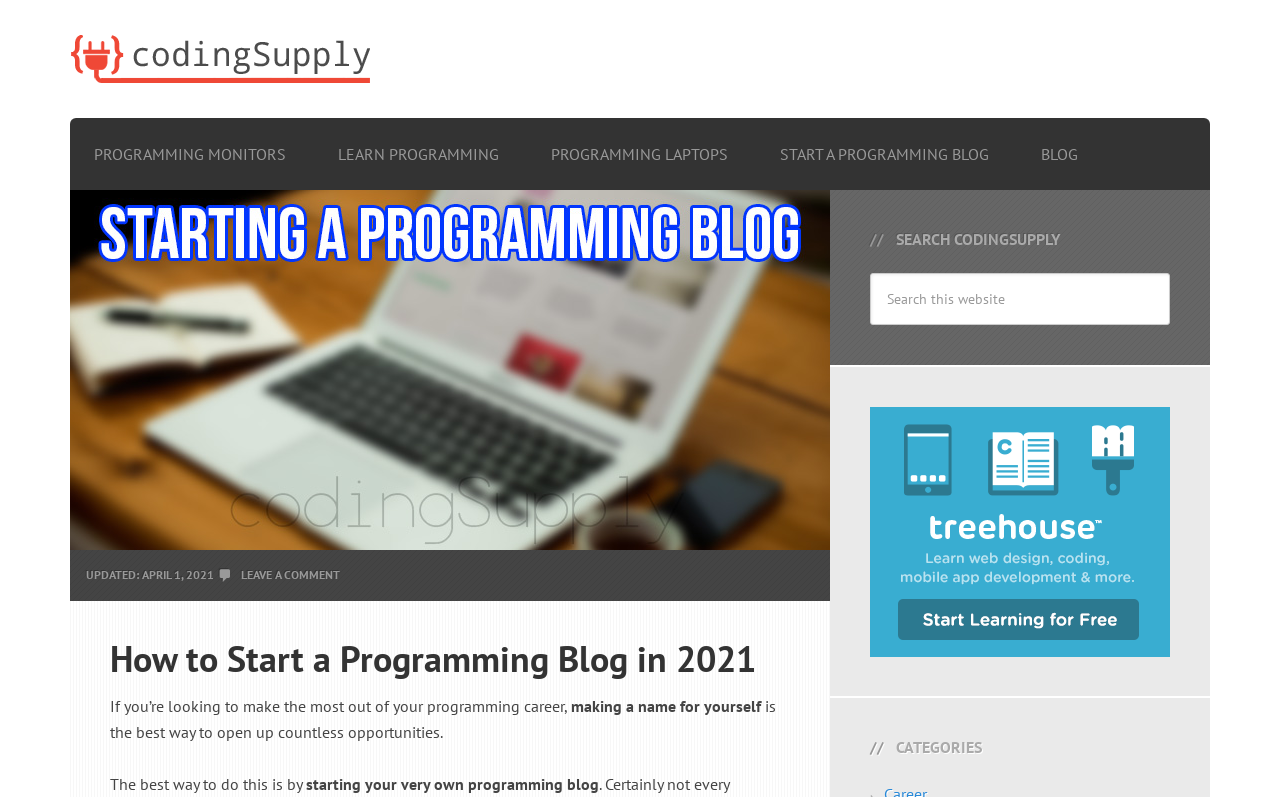Based on the image, provide a detailed response to the question:
How many categories are listed?

There is one category listed, which is '//CATEGORIES', located at the bottom right of the webpage, with a bounding box coordinate of [0.68, 0.926, 0.914, 0.95].